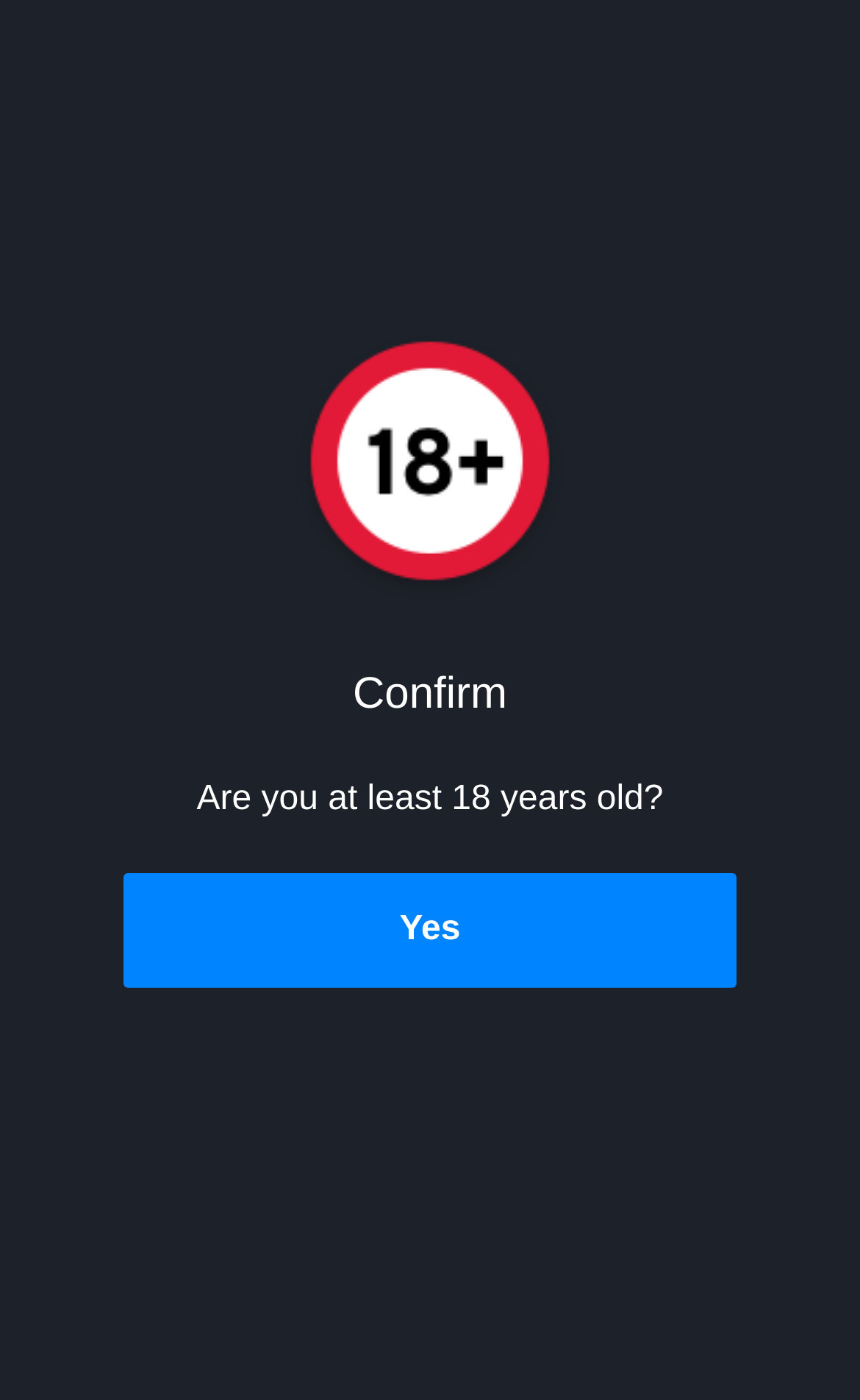Find the bounding box of the UI element described as: "Yes". The bounding box coordinates should be given as four float values between 0 and 1, i.e., [left, top, right, bottom].

[0.0, 0.624, 1.0, 0.705]